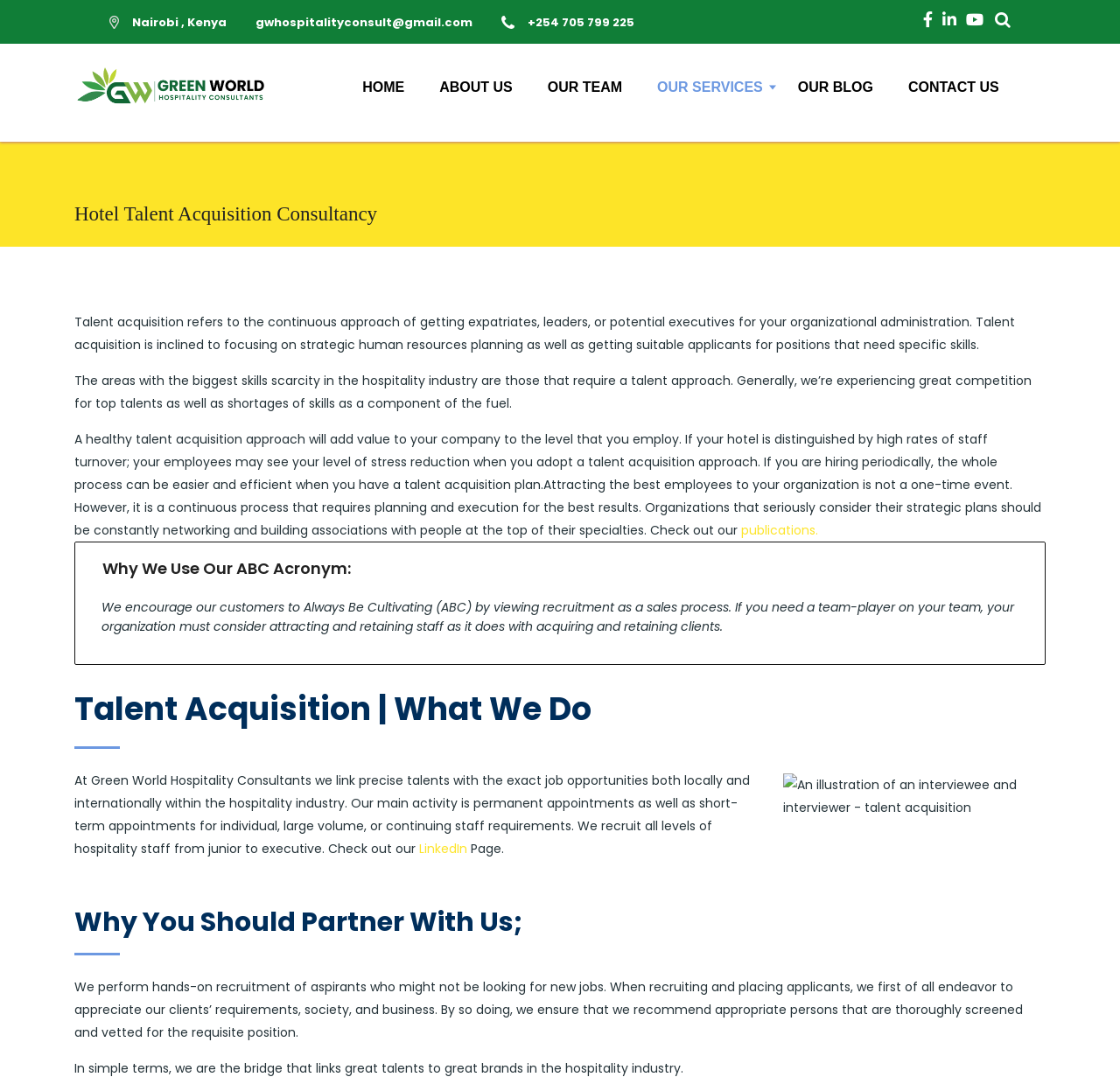What is the location of Green World Hospitality Consultants?
Answer the question with as much detail as you can, using the image as a reference.

I found the location of Green World Hospitality Consultants by looking at the top section of the webpage, where I saw a StaticText element with the text 'Nairobi, Kenya'.